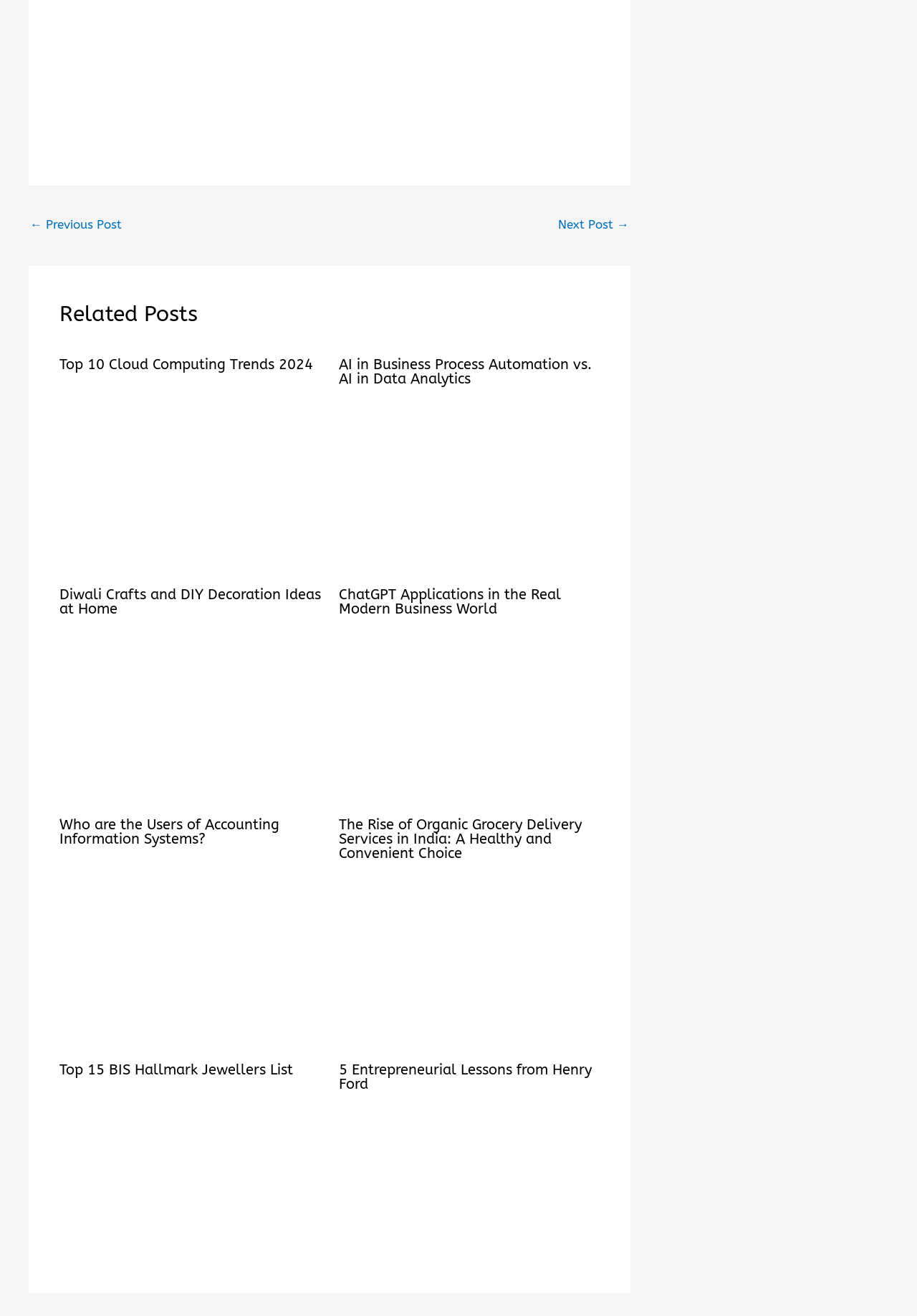Identify the bounding box coordinates of the region I need to click to complete this instruction: "Click on the 'Top 10 Cloud Computing Trends 2024' link".

[0.064, 0.27, 0.341, 0.283]